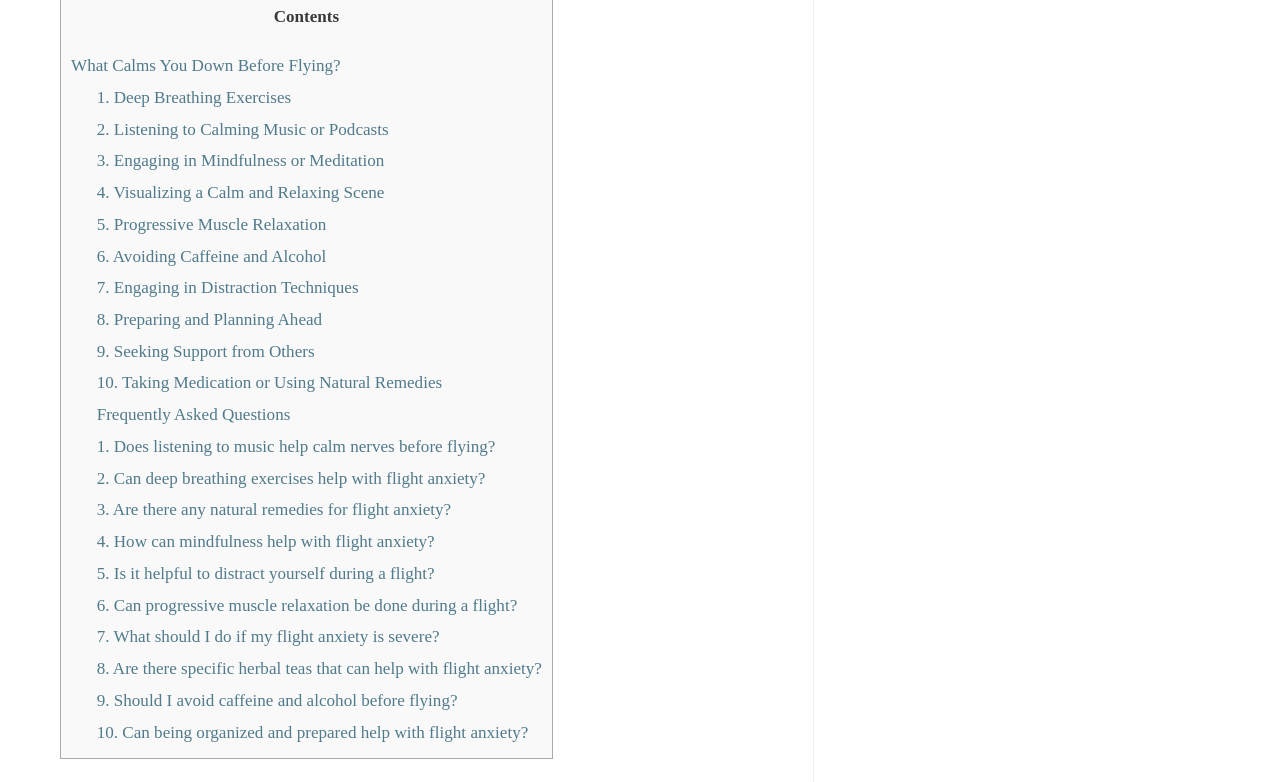Identify the bounding box coordinates of the region that needs to be clicked to carry out this instruction: "Click on 'What Calms You Down Before Flying?'". Provide these coordinates as four float numbers ranging from 0 to 1, i.e., [left, top, right, bottom].

[0.055, 0.072, 0.266, 0.096]